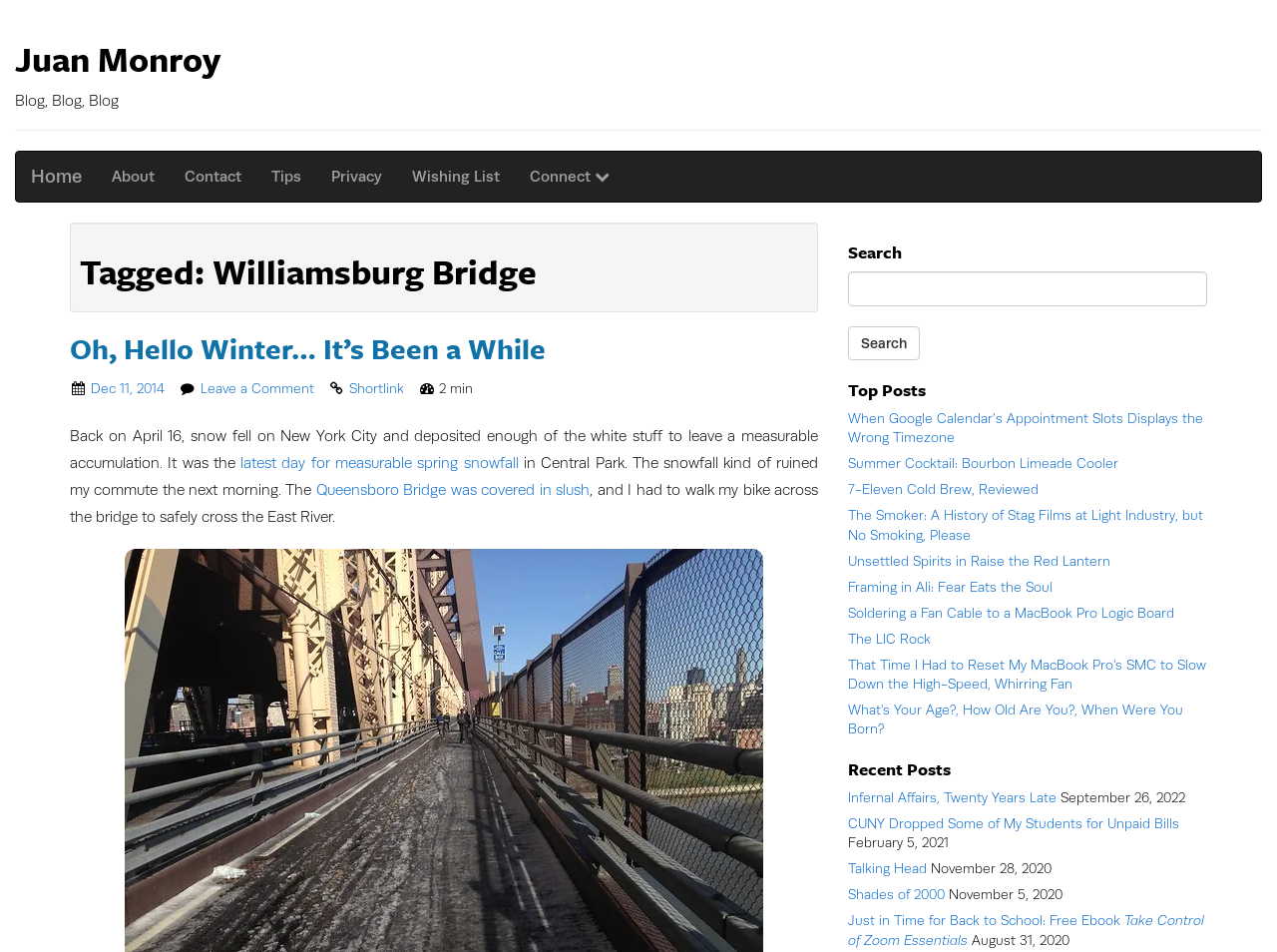Please give a concise answer to this question using a single word or phrase: 
What is the date of the oldest recent post?

November 28, 2020